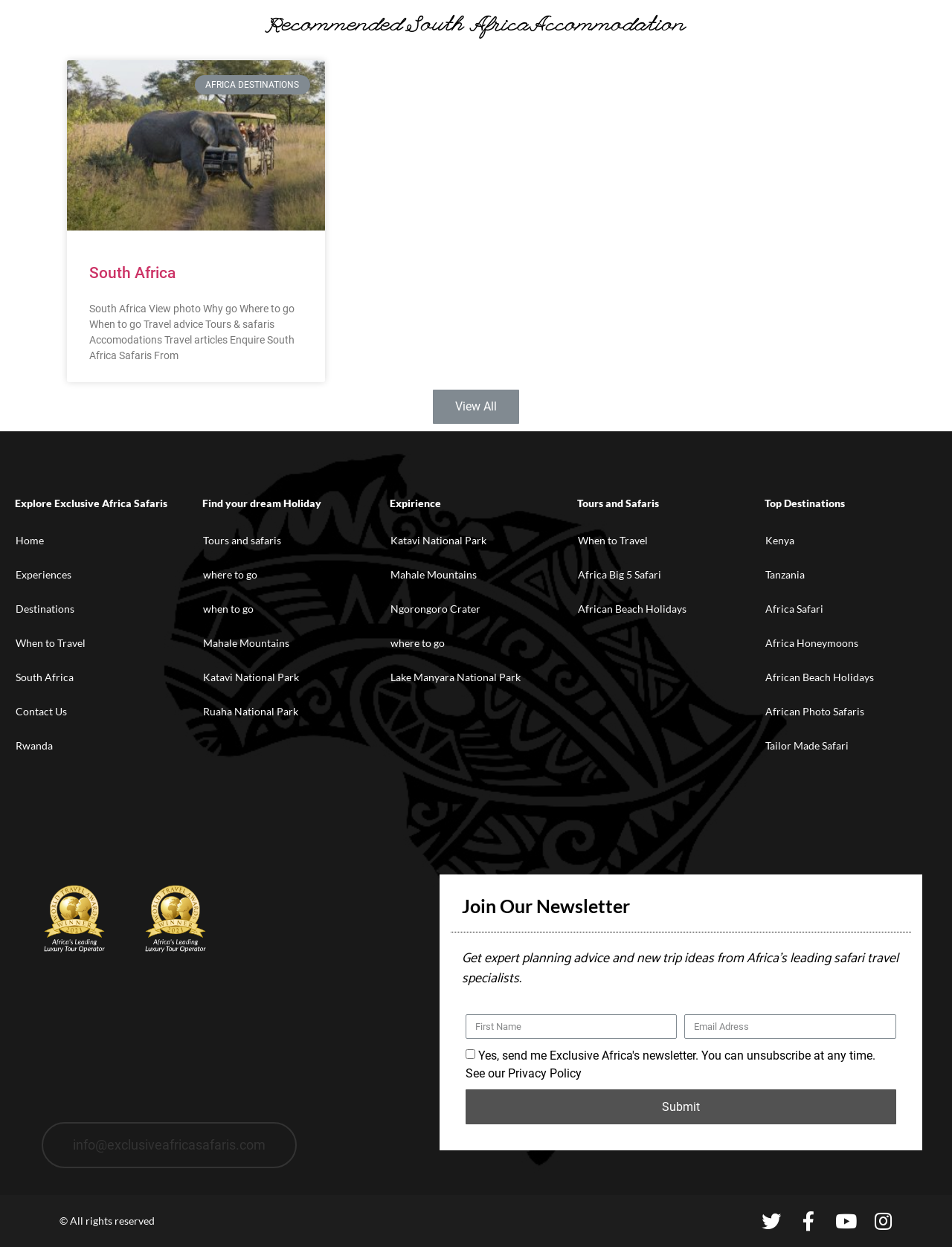Please identify the bounding box coordinates of the element on the webpage that should be clicked to follow this instruction: "Click on 'Submit' button". The bounding box coordinates should be given as four float numbers between 0 and 1, formatted as [left, top, right, bottom].

[0.489, 0.874, 0.941, 0.902]